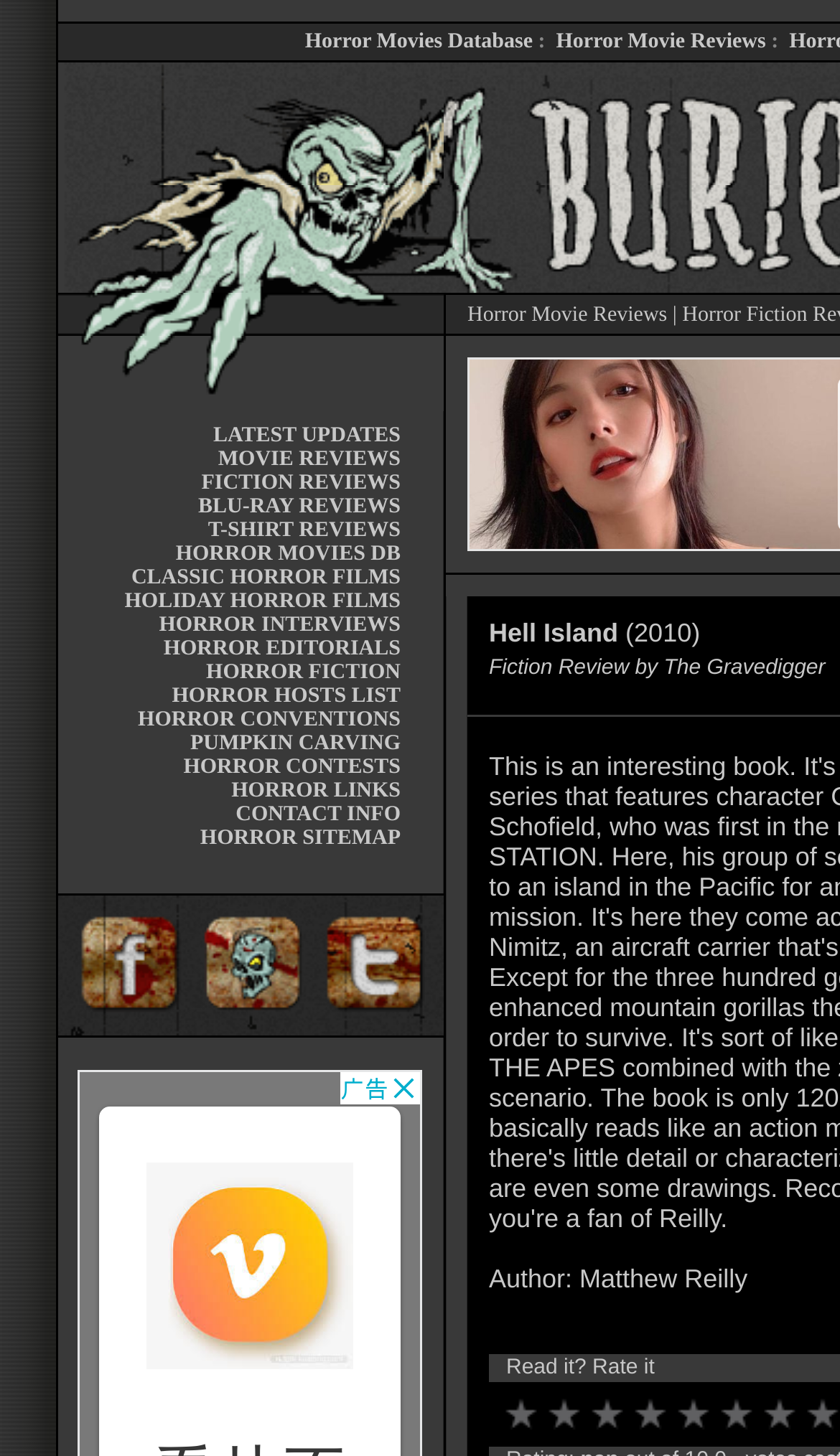Given the description "MOVIE REVIEWS", determine the bounding box of the corresponding UI element.

[0.26, 0.308, 0.477, 0.324]